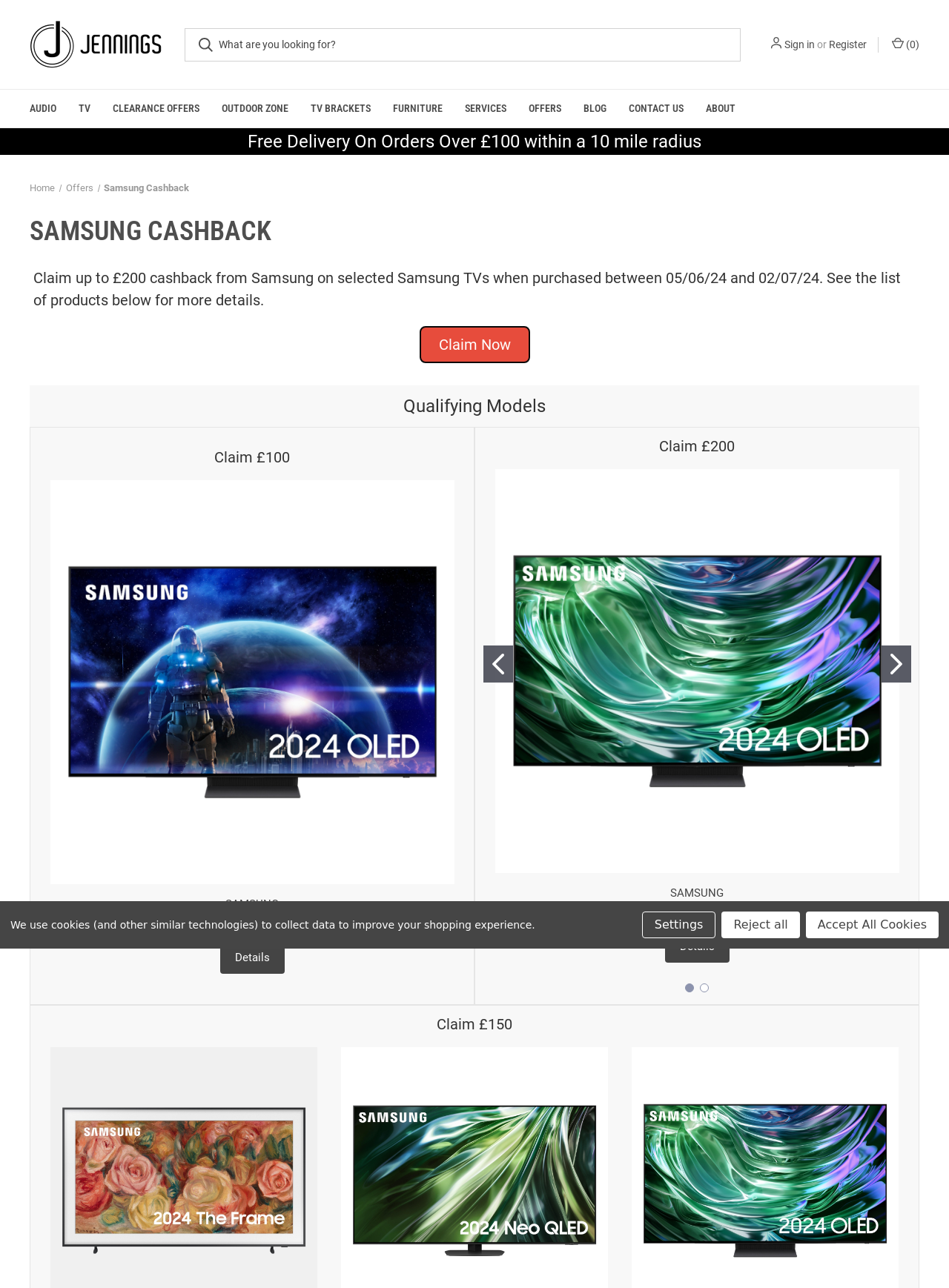Locate the bounding box coordinates of the area to click to fulfill this instruction: "Search for products". The bounding box should be presented as four float numbers between 0 and 1, in the order [left, top, right, bottom].

[0.195, 0.022, 0.78, 0.047]